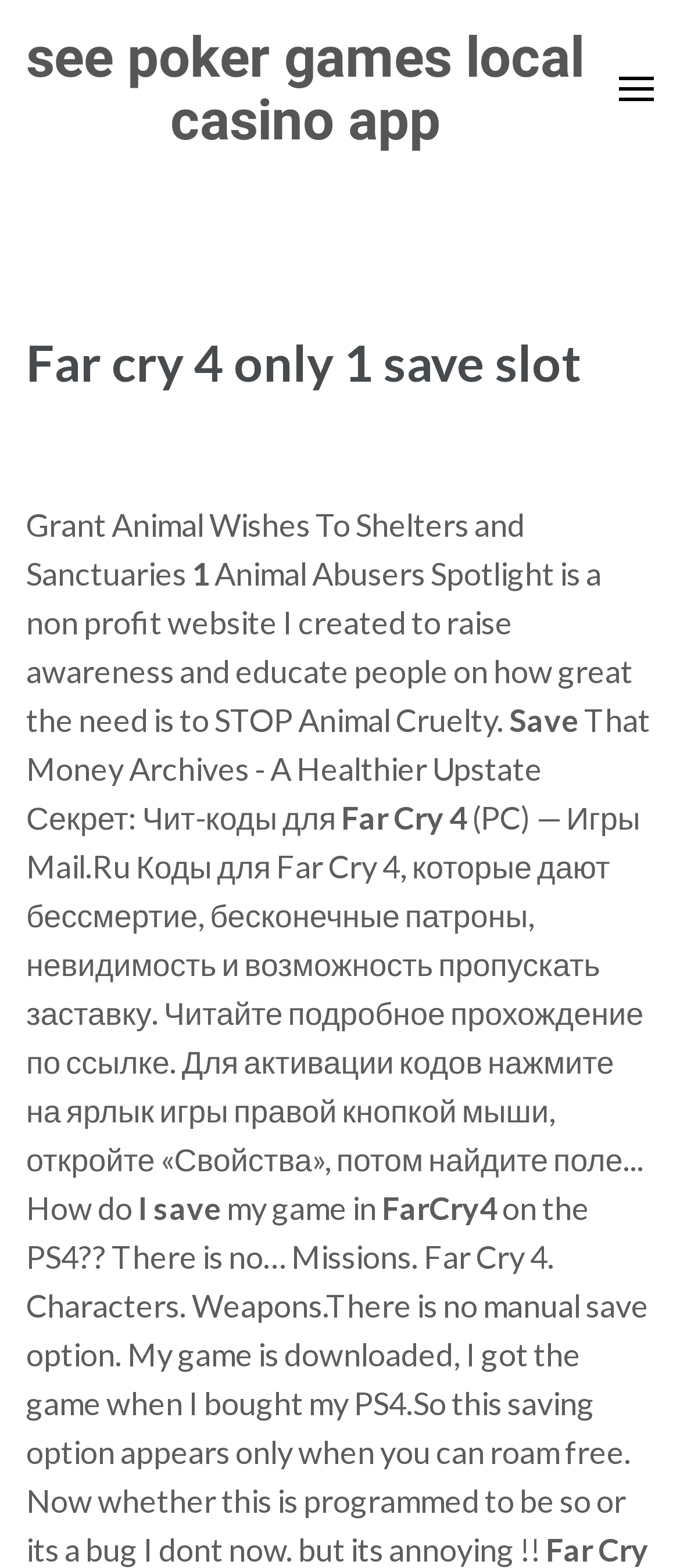Describe the entire webpage, focusing on both content and design.

The webpage appears to be a blog or article page with a focus on Far Cry 4, a video game. At the top-left corner, there is a link to "Skip to content" which is likely a navigation aid for accessibility. 

Below this link, there is a prominent header section that spans almost the entire width of the page. The header contains the title "Far cry 4 only 1 save slot" in a large font size. 

Underneath the header, there are several blocks of text. On the left side, there is a section that discusses animal welfare, with a heading "Grant Animal Wishes To Shelters and Sanctuaries" and a paragraph of text about stopping animal cruelty. 

To the right of this section, there is a smaller block of text that simply says "Save". Below this, there is another block of text with a heading "That Money Archives - A Healthier Upstate". 

Further down the page, there is a section that appears to be about cheat codes for Far Cry 4. This section starts with the text "Секрет: Чит-коды для" and is followed by the game's title "Far Cry 4" broken down into individual words. The text then describes how to activate the cheat codes, including a detailed walkthrough. 

At the very bottom of the page, there is a sentence that says "I save my game in FarCry 4".